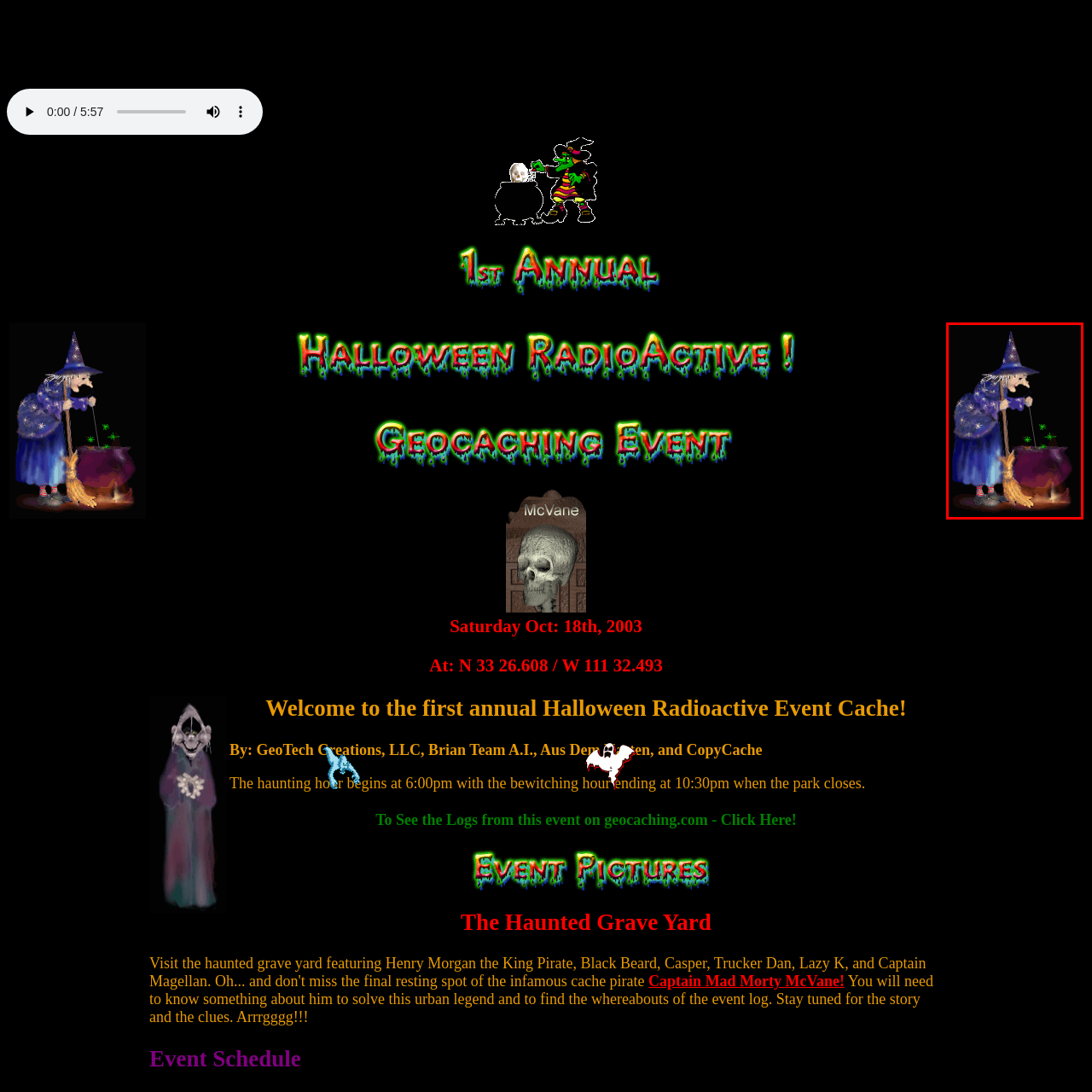Please concentrate on the part of the image enclosed by the red bounding box and answer the following question in detail using the information visible: What is the background of the illustration?

The caption states that the scene is set against a dark background, which helps to enhance the enchanting and Halloween-themed atmosphere of the illustration, making the vibrant colors of the witch's robe and the cauldron stand out more.